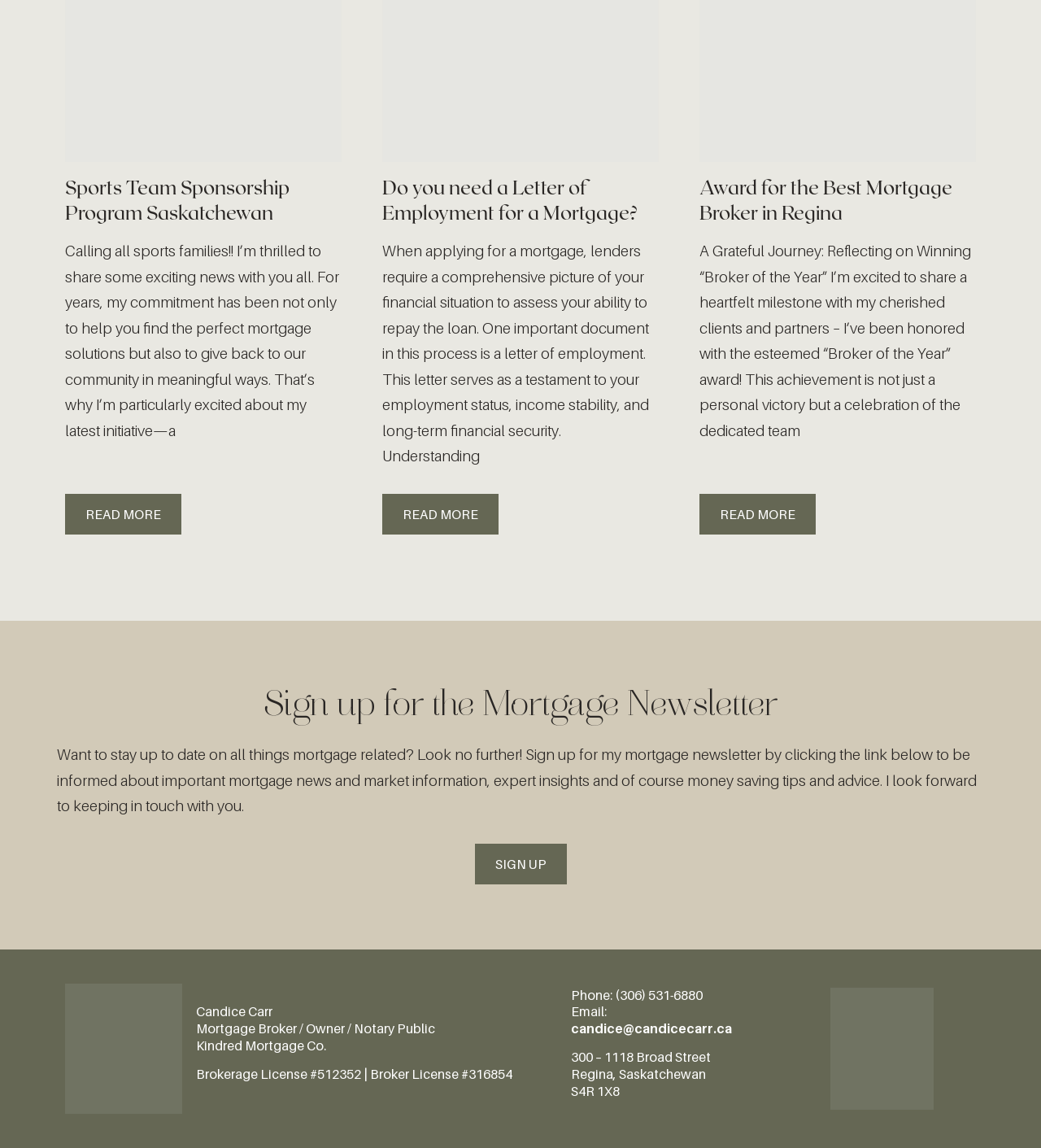Please identify the bounding box coordinates of the region to click in order to complete the given instruction: "Click on 'Award for the Best Mortgage Broker in Regina'". The coordinates should be four float numbers between 0 and 1, i.e., [left, top, right, bottom].

[0.672, 0.153, 0.915, 0.195]